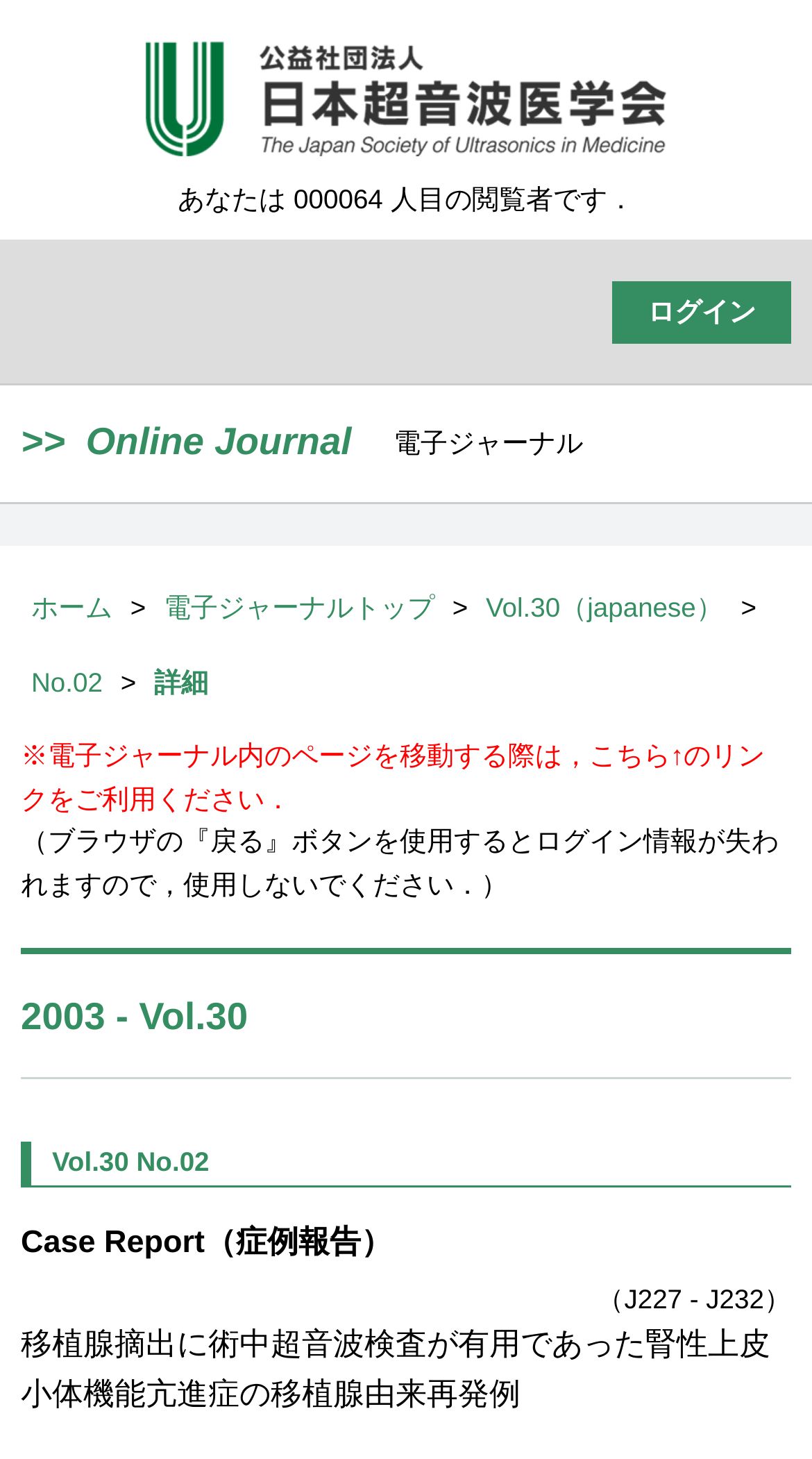Answer the question using only a single word or phrase: 
What is the warning about the browser's back button?

It will lose login information